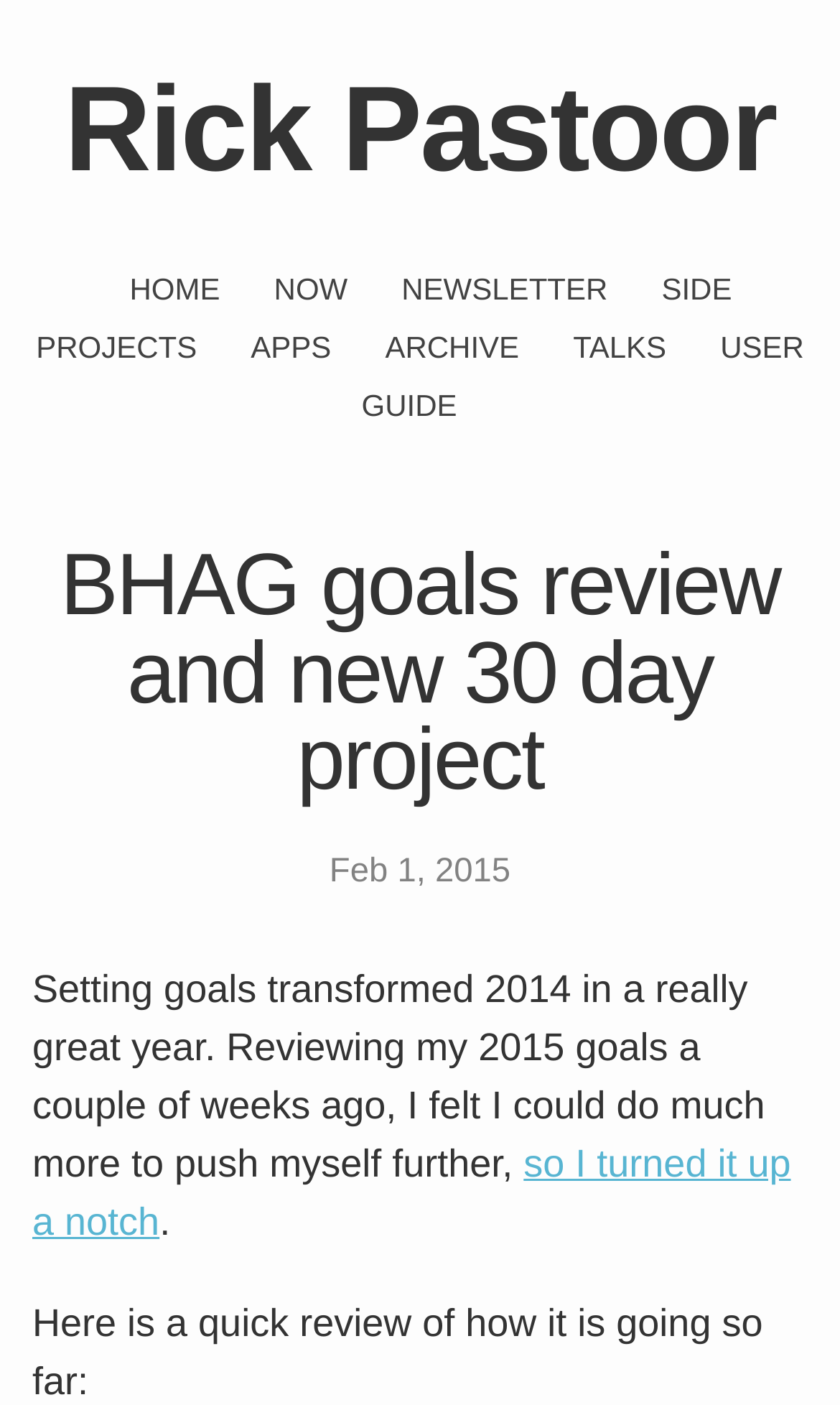Identify the bounding box coordinates for the element that needs to be clicked to fulfill this instruction: "check the archive". Provide the coordinates in the format of four float numbers between 0 and 1: [left, top, right, bottom].

[0.458, 0.235, 0.618, 0.259]